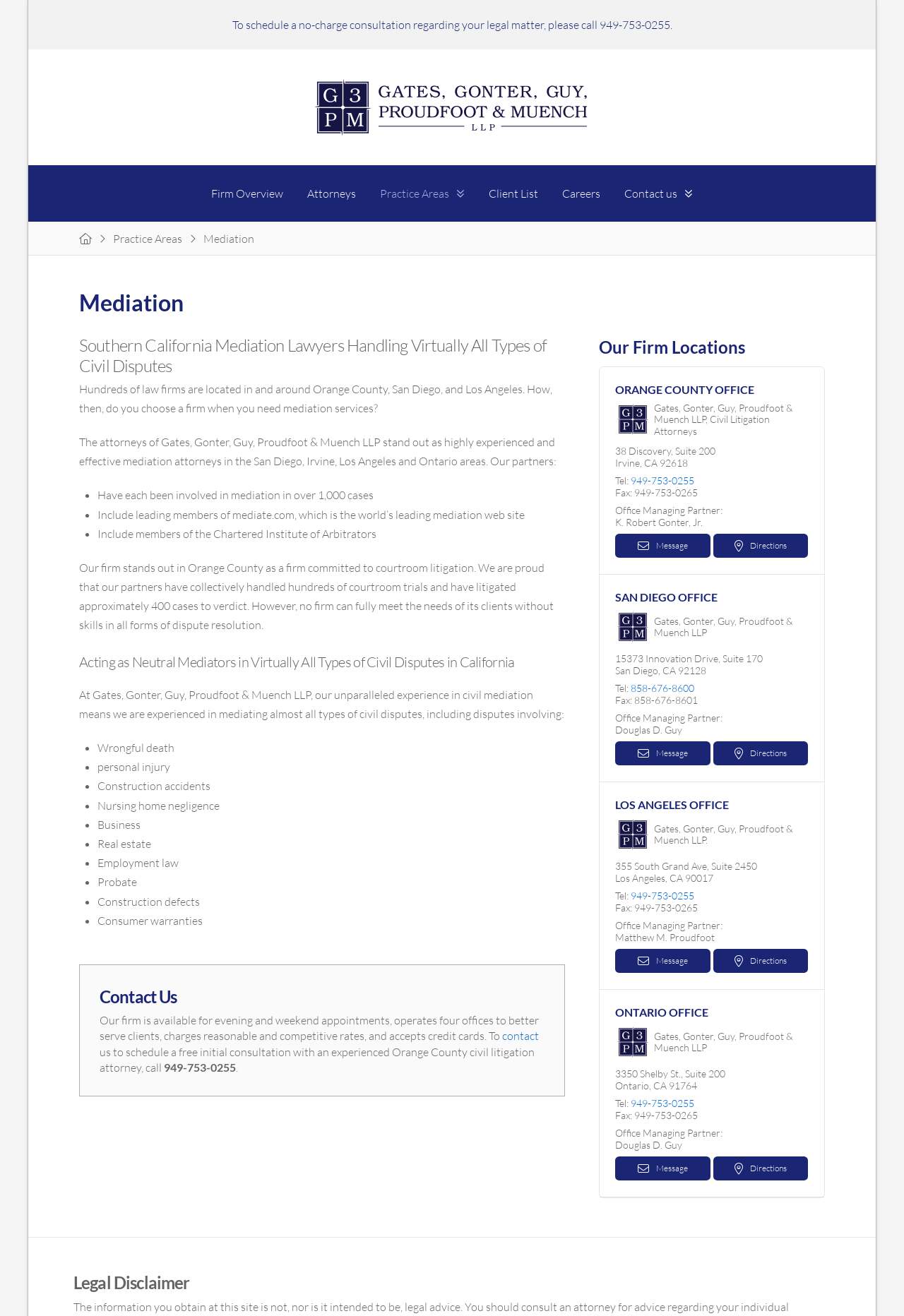Determine the bounding box for the UI element as described: "Client List". The coordinates should be represented as four float numbers between 0 and 1, formatted as [left, top, right, bottom].

[0.527, 0.126, 0.609, 0.169]